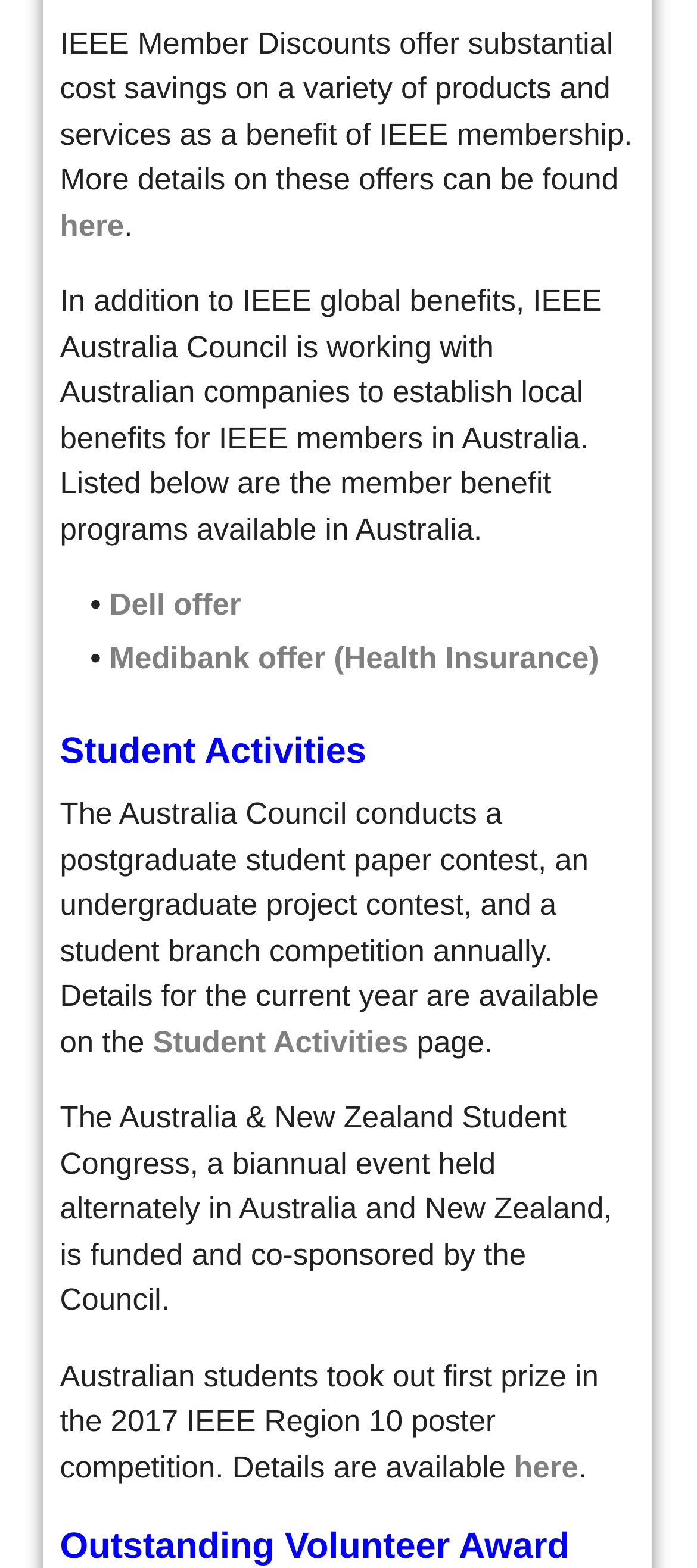Using the provided description: "SEND US A MESSAGE", find the bounding box coordinates of the corresponding UI element. The output should be four float numbers between 0 and 1, in the format [left, top, right, bottom].

None